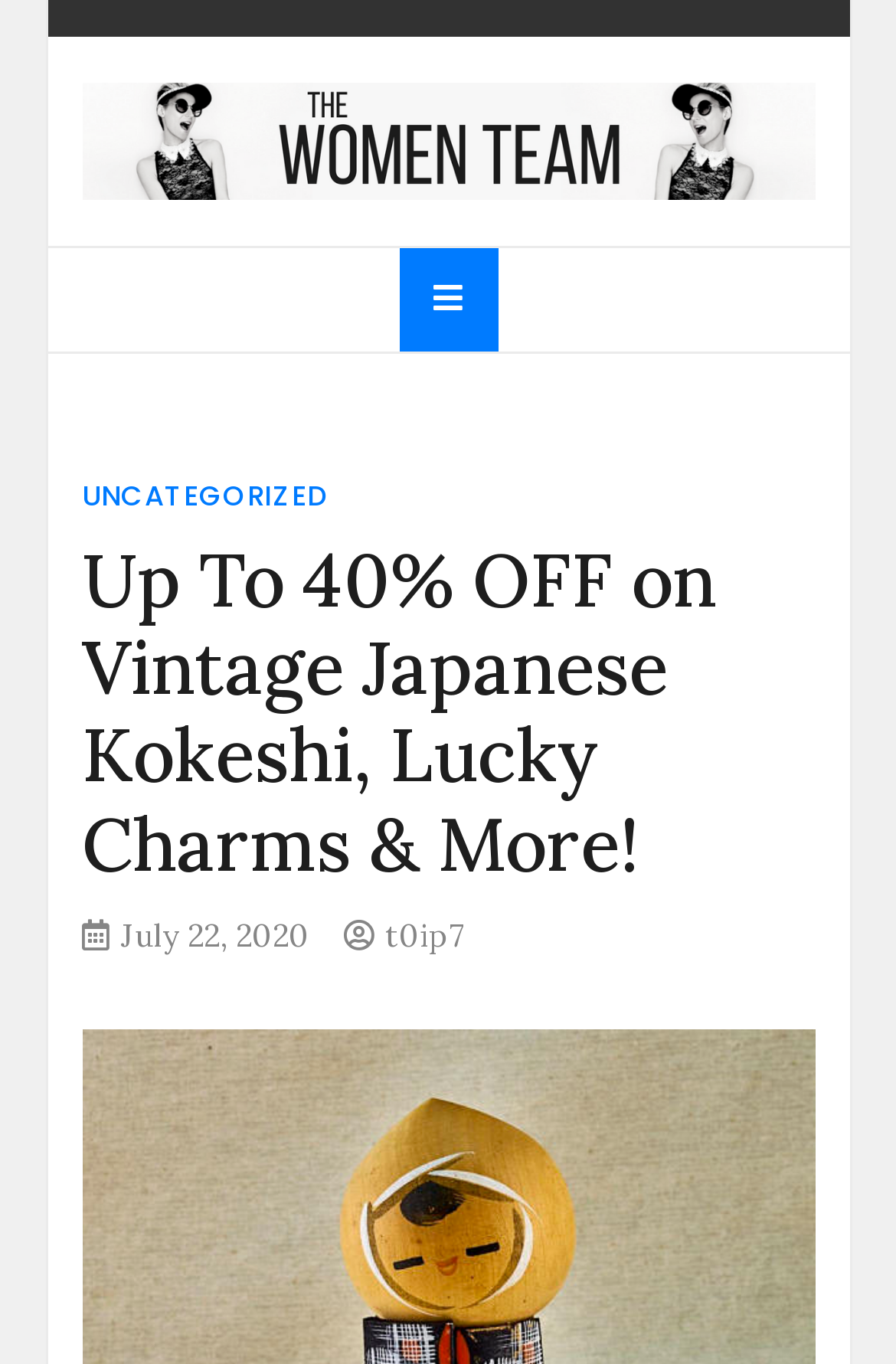Identify the bounding box coordinates for the UI element described by the following text: "t0ip7". Provide the coordinates as four float numbers between 0 and 1, in the format [left, top, right, bottom].

[0.429, 0.671, 0.519, 0.701]